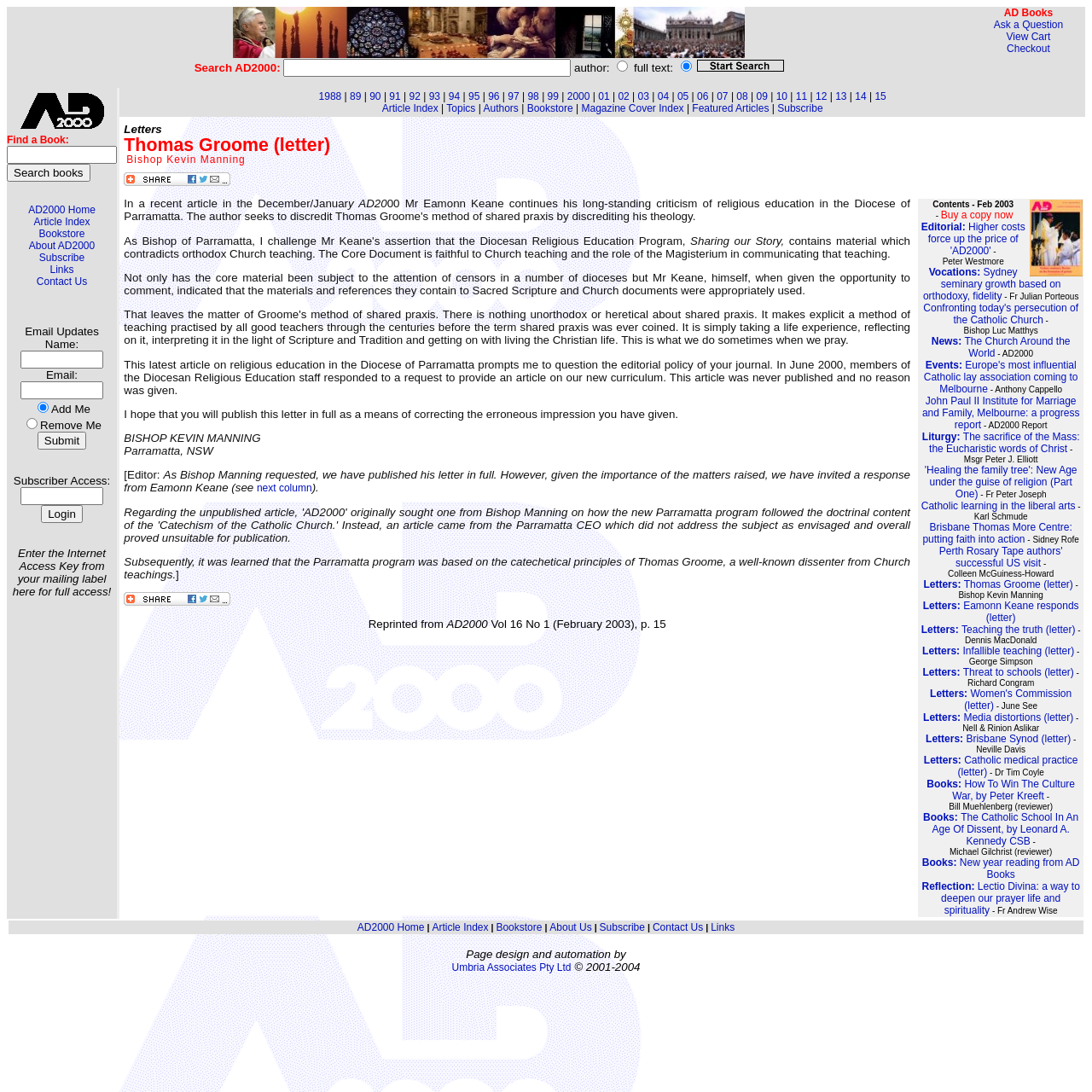Select the bounding box coordinates of the element I need to click to carry out the following instruction: "Search for a book".

[0.006, 0.134, 0.107, 0.15]